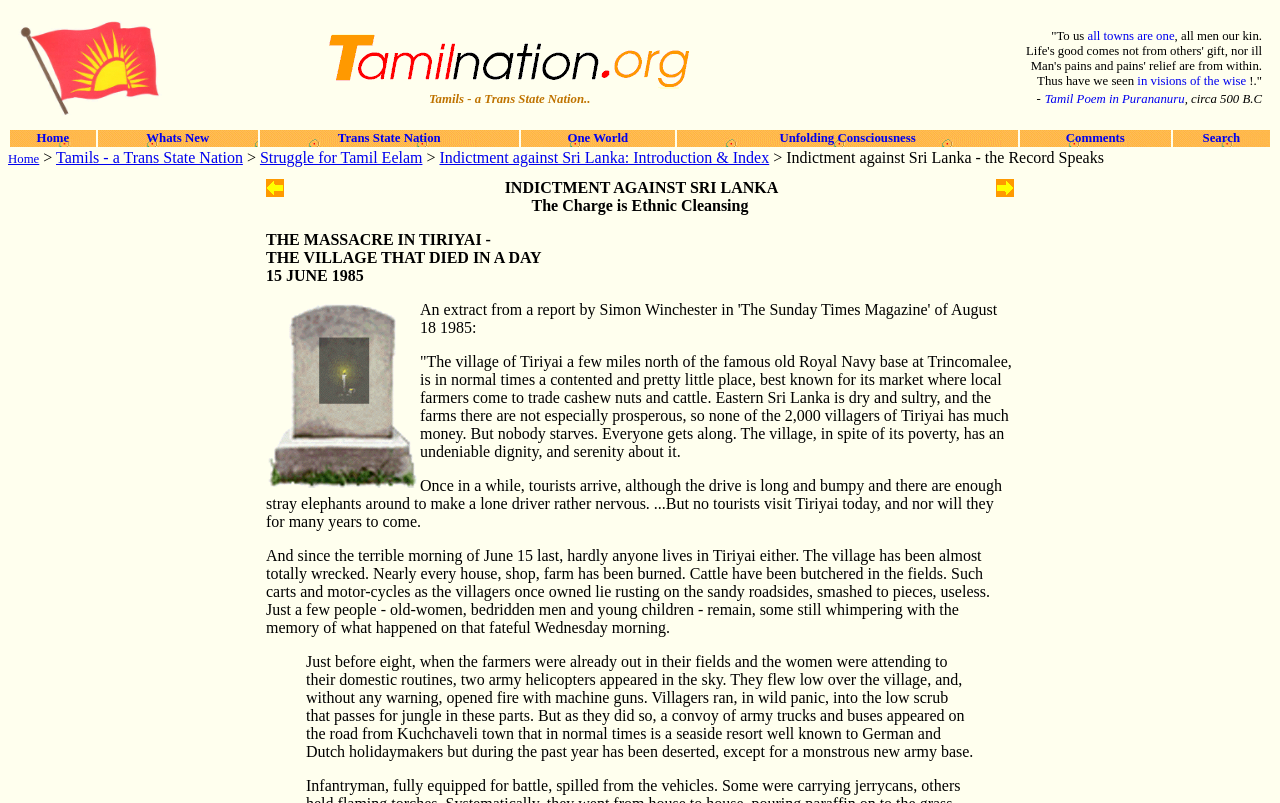Please pinpoint the bounding box coordinates for the region I should click to adhere to this instruction: "Read more about Tamils - a Trans State Nation".

[0.335, 0.115, 0.461, 0.132]